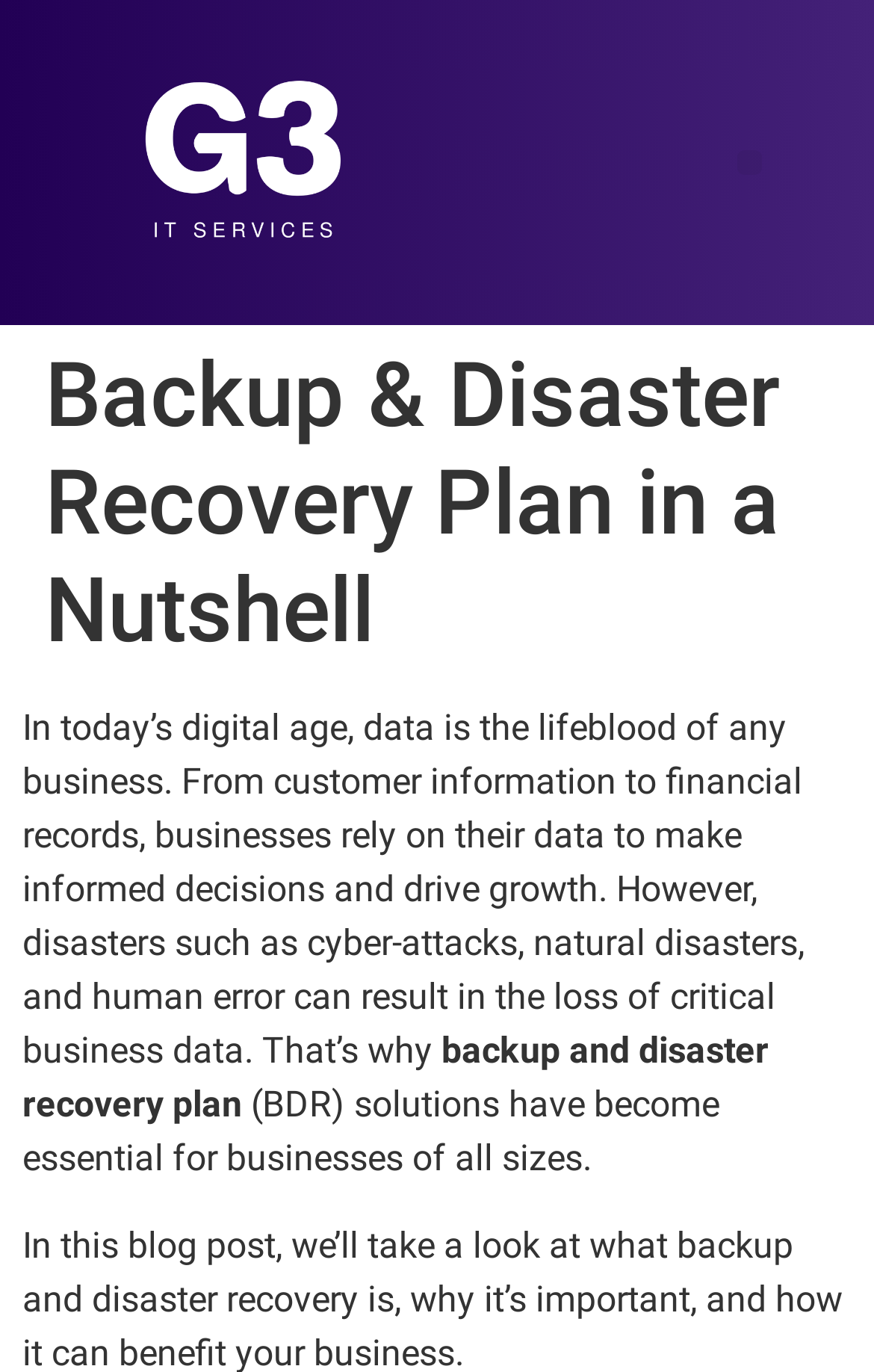What is the main topic of the webpage?
Based on the content of the image, thoroughly explain and answer the question.

The main topic of the webpage can be inferred from the header and the content of the webpage, which discusses the importance of backup and disaster recovery plans for businesses.